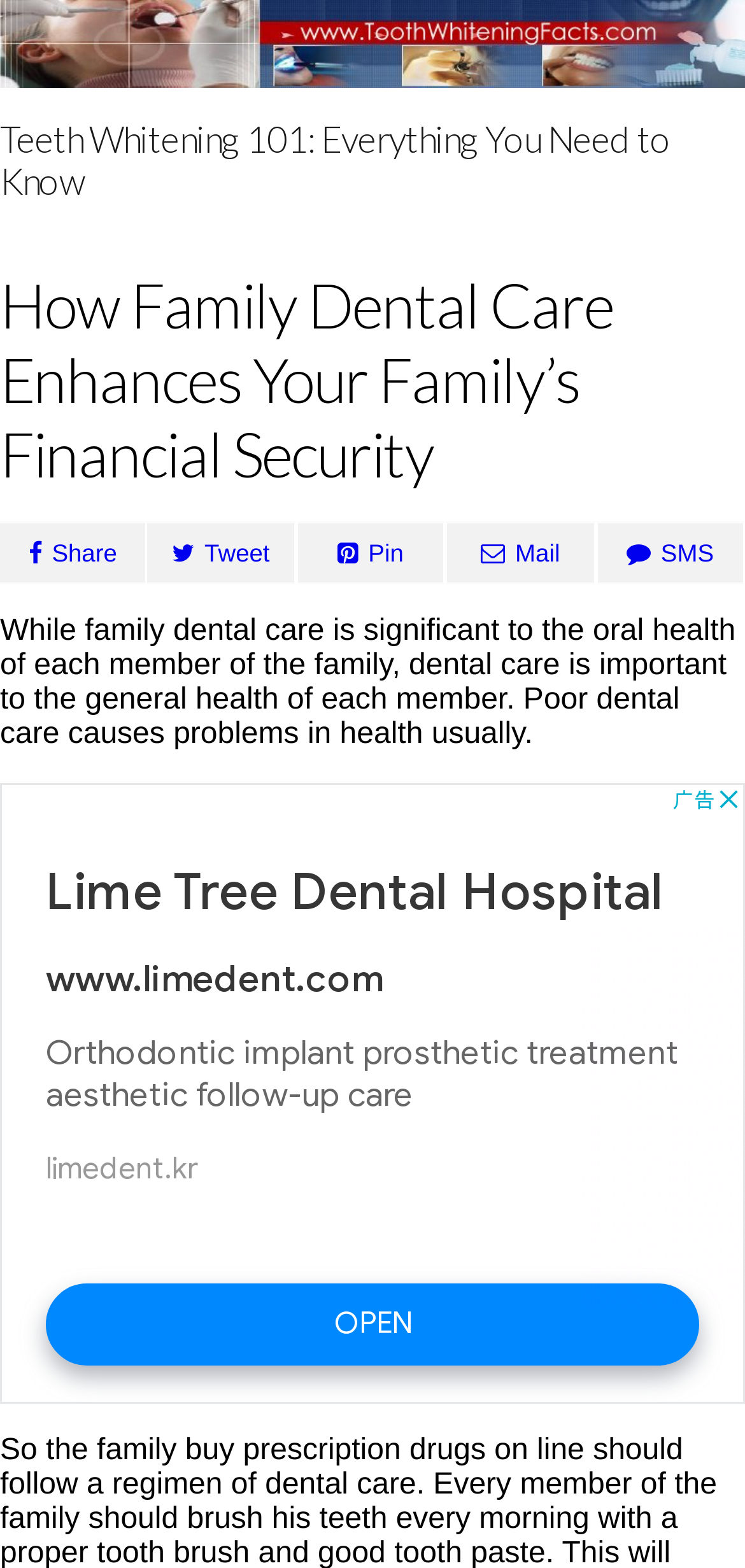What is the main topic of the webpage?
Based on the image, answer the question with a single word or brief phrase.

Teeth Whitening